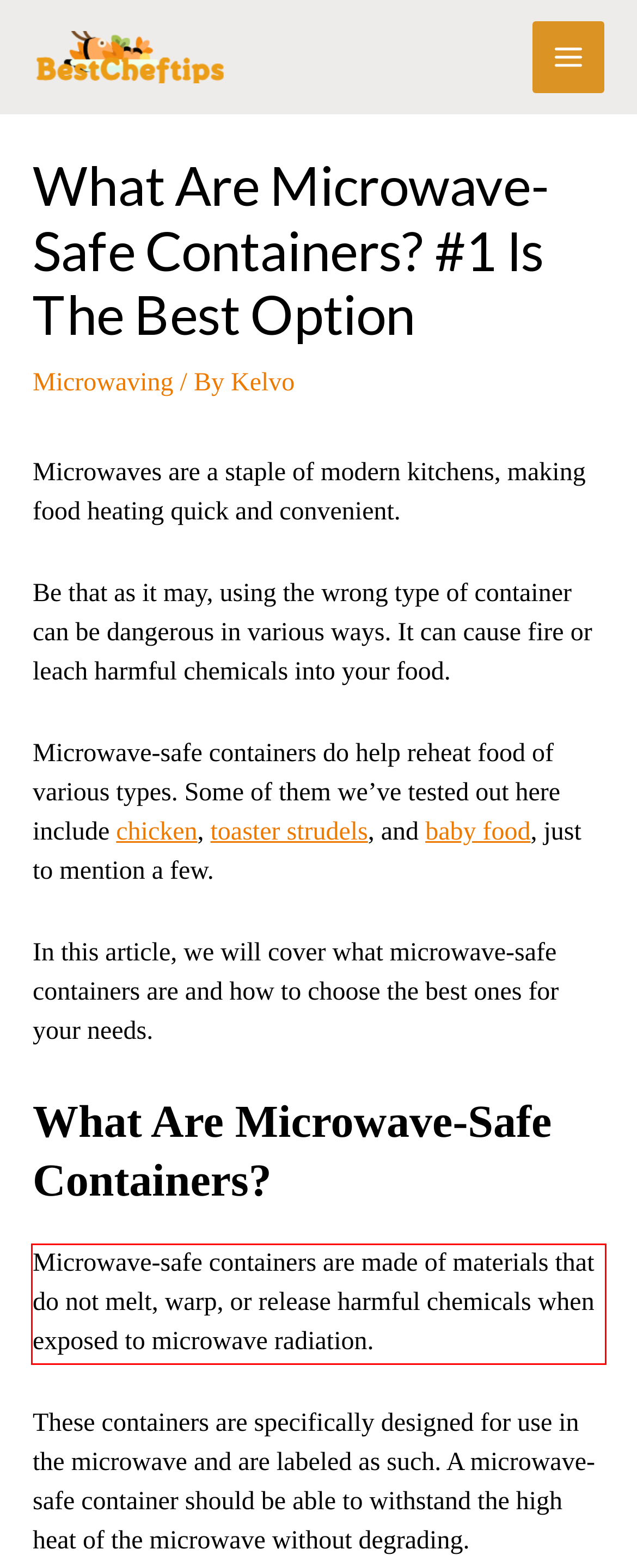Locate the red bounding box in the provided webpage screenshot and use OCR to determine the text content inside it.

Microwave-safe containers are made of materials that do not melt, warp, or release harmful chemicals when exposed to microwave radiation.